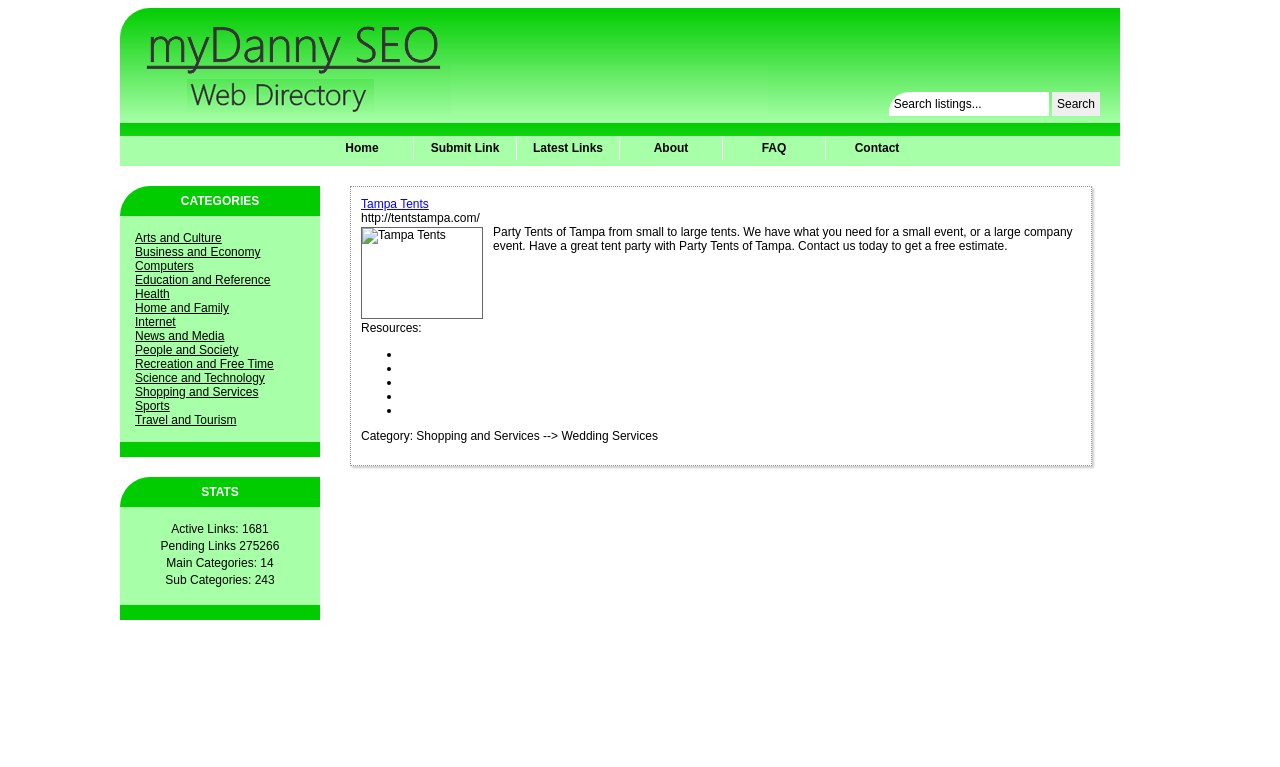Can you determine the bounding box coordinates of the area that needs to be clicked to fulfill the following instruction: "Contact us"?

[0.645, 0.177, 0.725, 0.209]